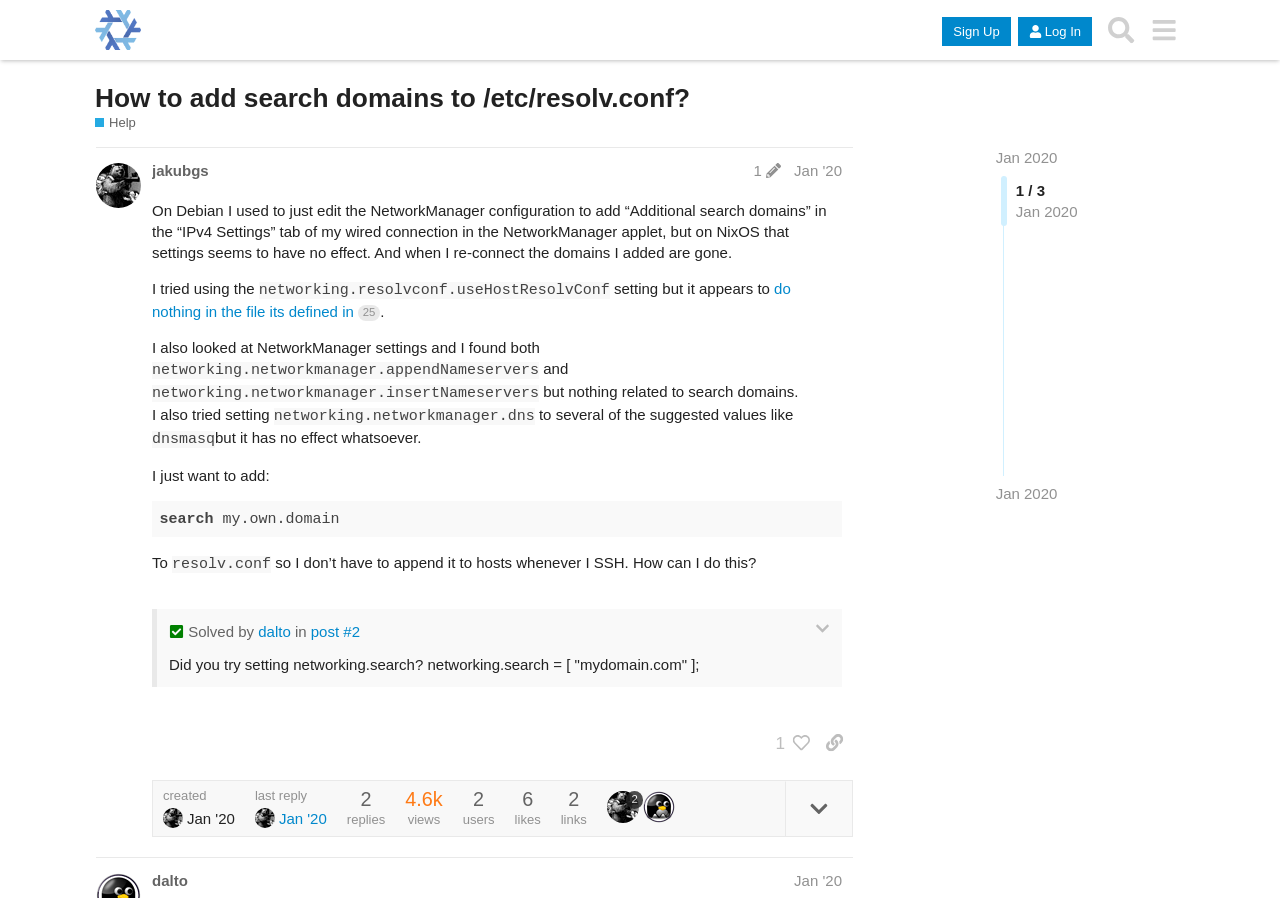Pinpoint the bounding box coordinates of the area that should be clicked to complete the following instruction: "Click on the user 'jakubgs'". The coordinates must be given as four float numbers between 0 and 1, i.e., [left, top, right, bottom].

[0.119, 0.179, 0.163, 0.202]